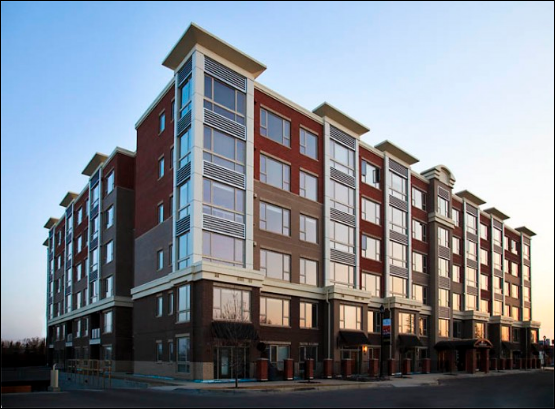What award did the building receive in 2011?
Please answer using one word or phrase, based on the screenshot.

Alberta Masonry Design Award of Excellence